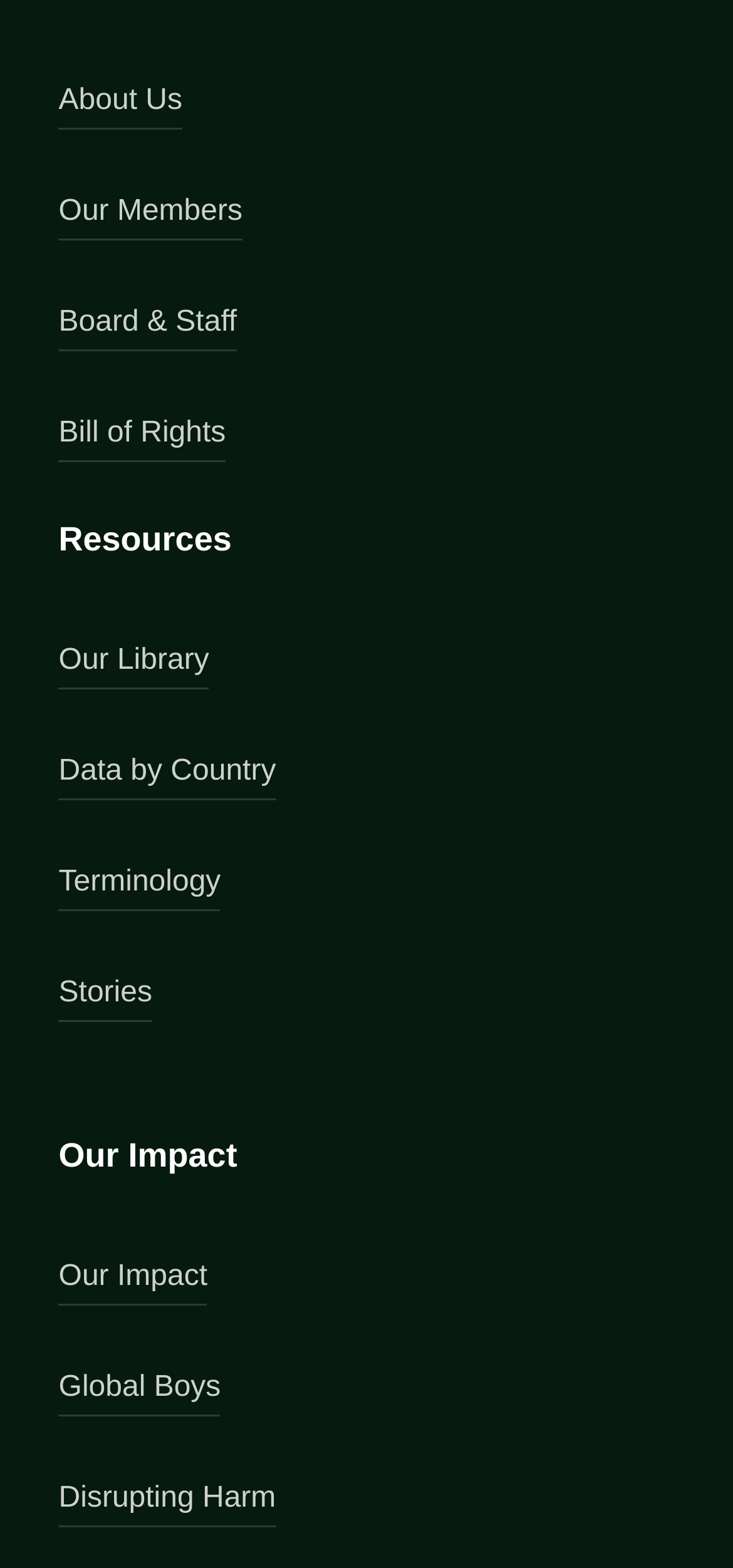Locate the bounding box coordinates of the area where you should click to accomplish the instruction: "read stories".

[0.08, 0.617, 0.208, 0.652]